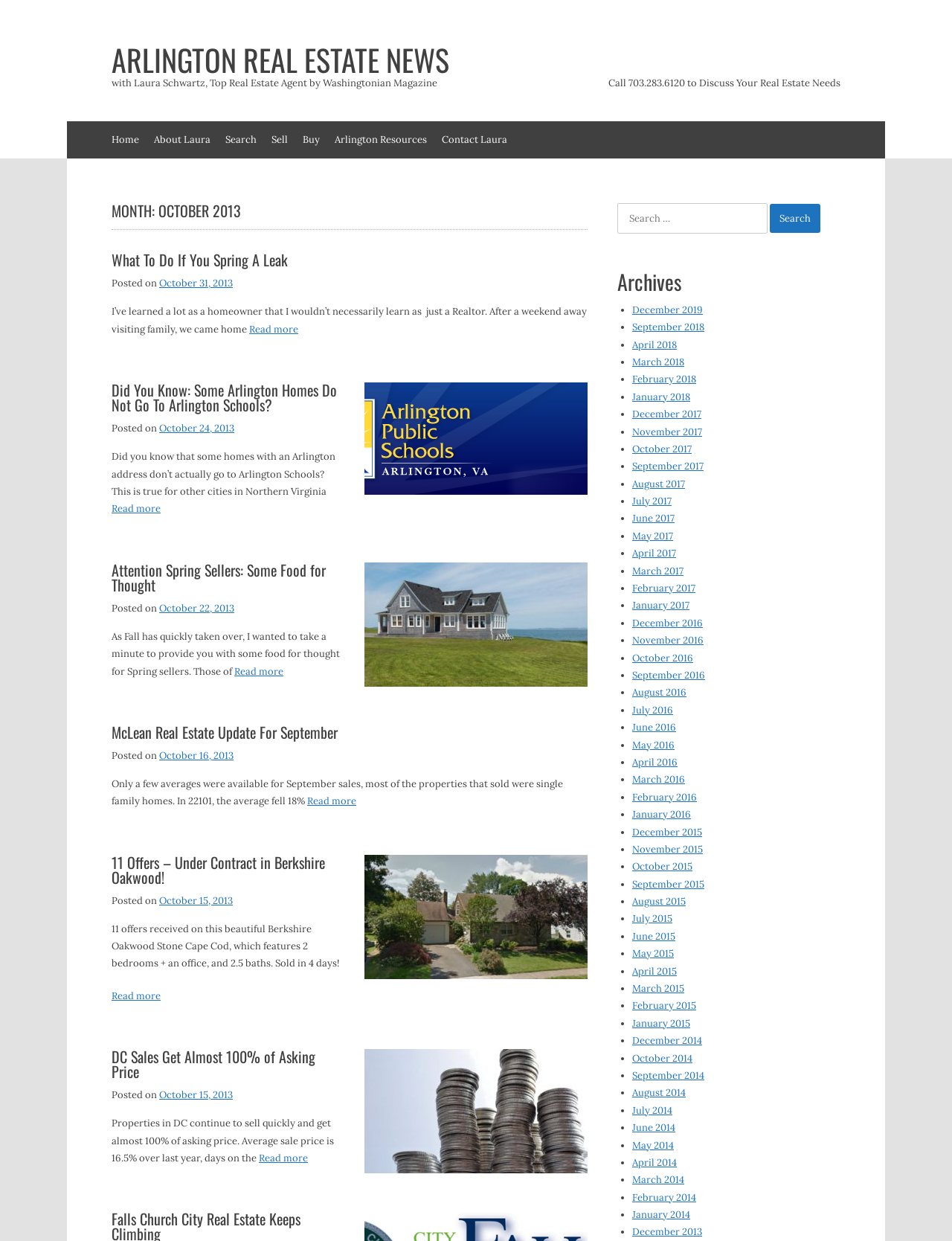Find the bounding box coordinates of the element I should click to carry out the following instruction: "Read more about 'What To Do If You Spring A Leak'".

[0.262, 0.26, 0.313, 0.27]